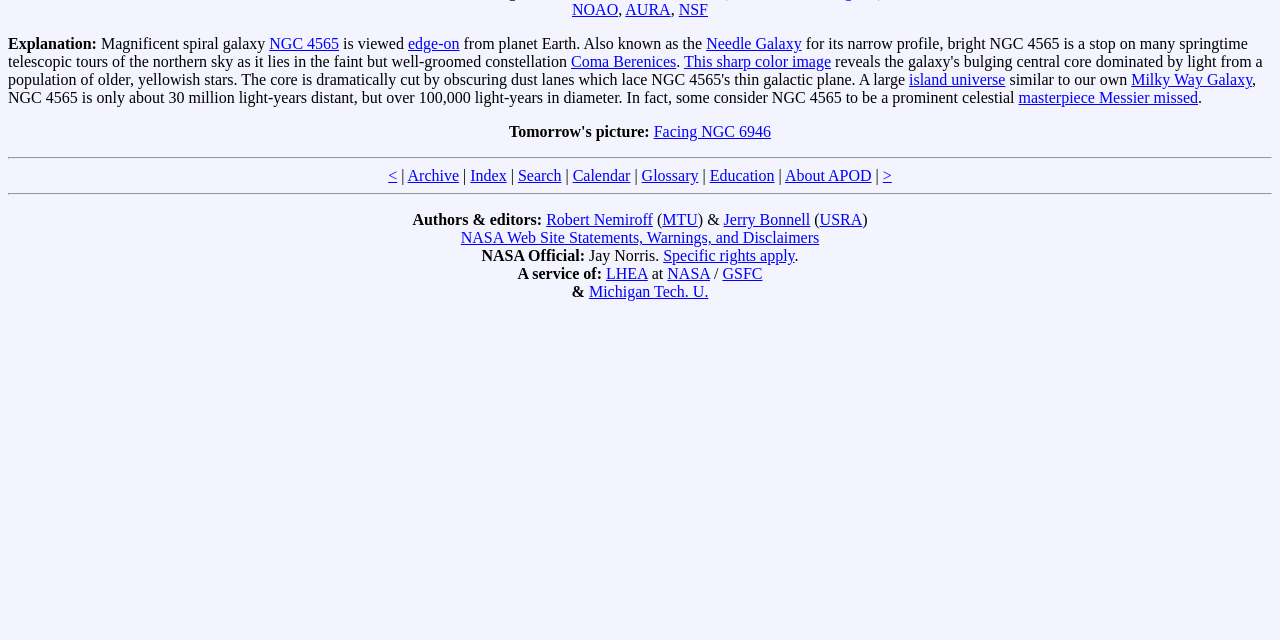Identify the bounding box for the UI element described as: "AURA". Ensure the coordinates are four float numbers between 0 and 1, formatted as [left, top, right, bottom].

[0.489, 0.002, 0.524, 0.029]